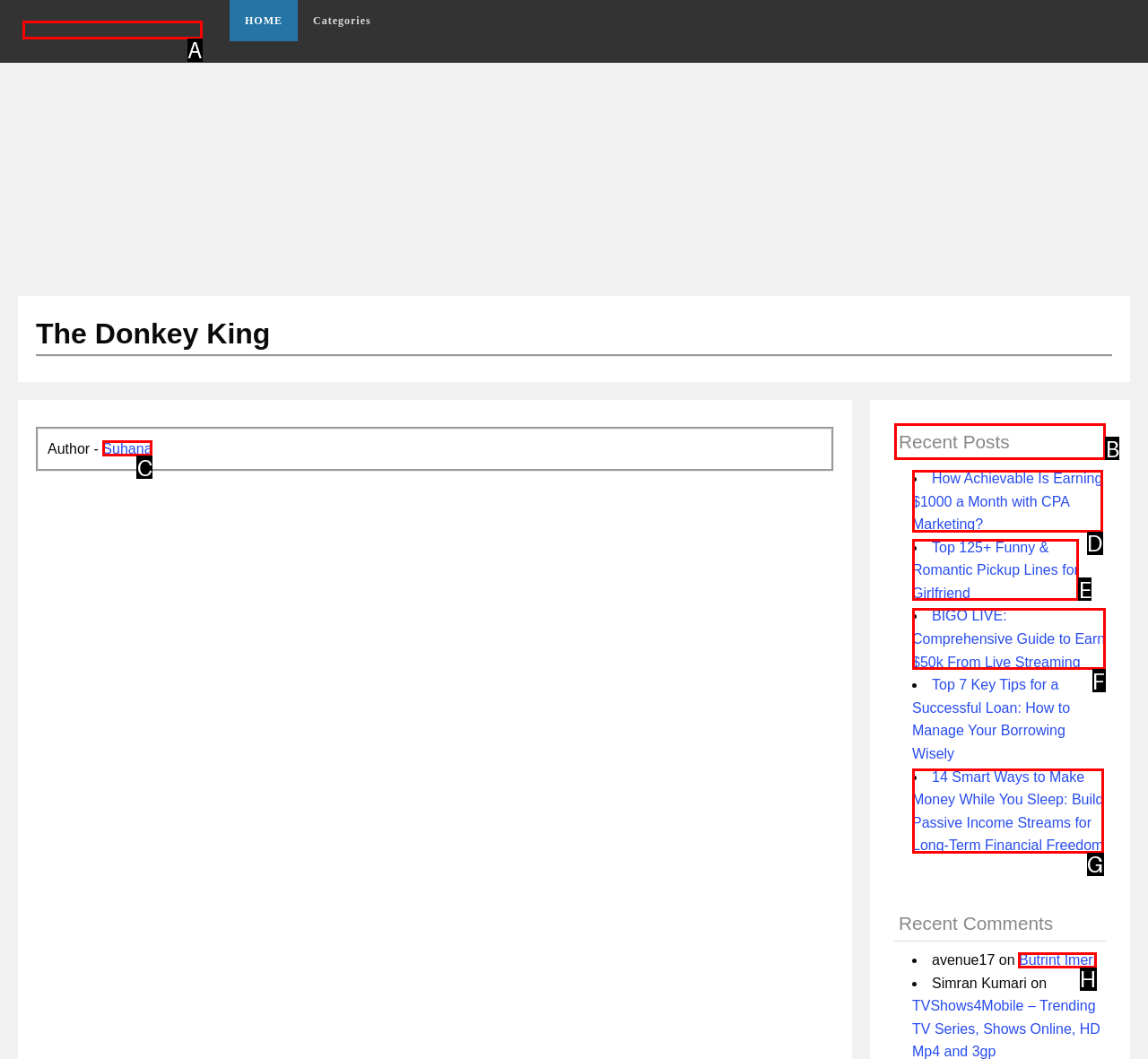Tell me which option I should click to complete the following task: check recent posts Answer with the option's letter from the given choices directly.

B